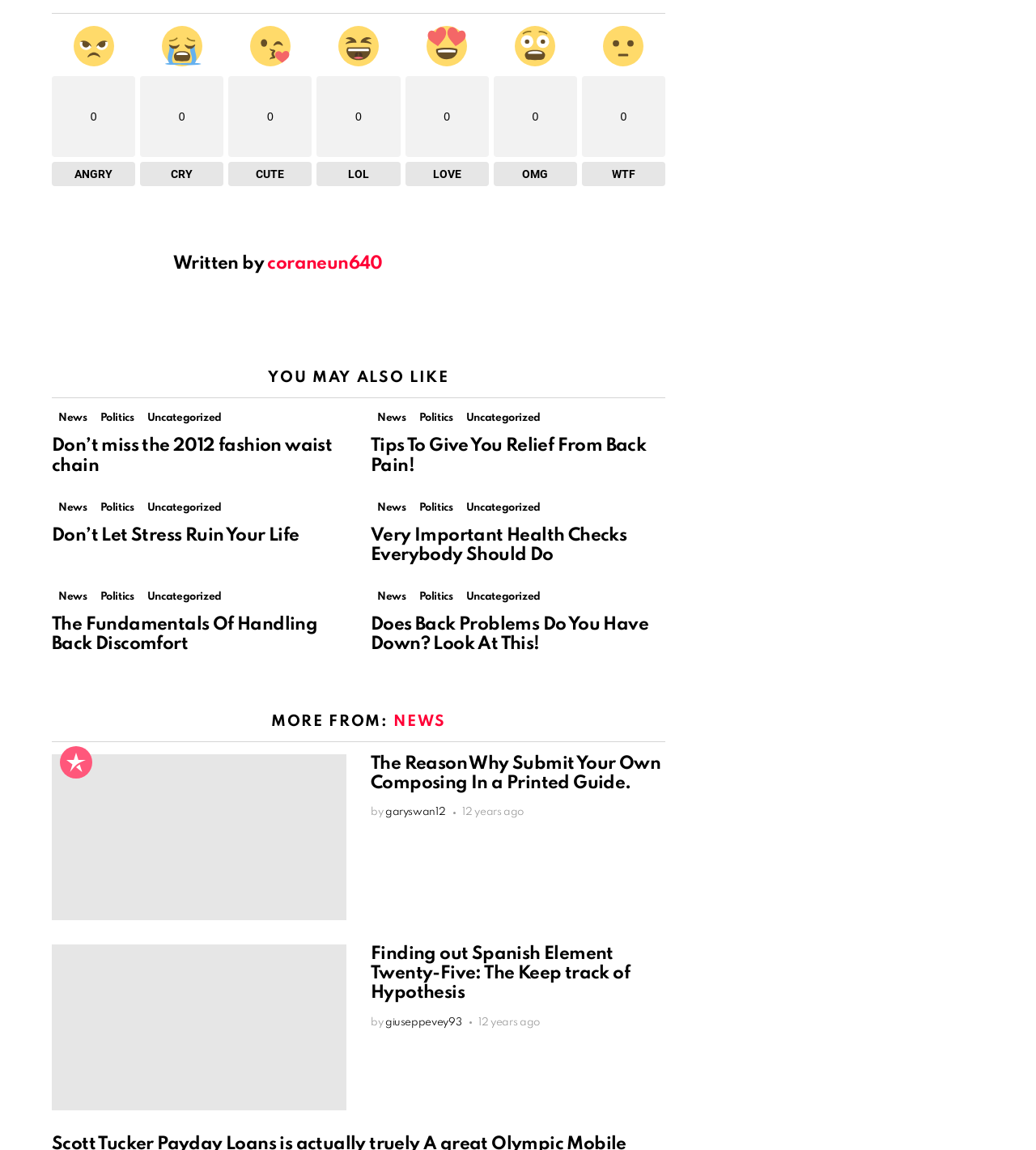Please use the details from the image to answer the following question comprehensively:
What is the topic of the first article?

The first article is located in the first article element, and its heading is 'Don’t miss the 2012 fashion waist chain'. This indicates that the topic of the article is about fashion waist chains in 2012.